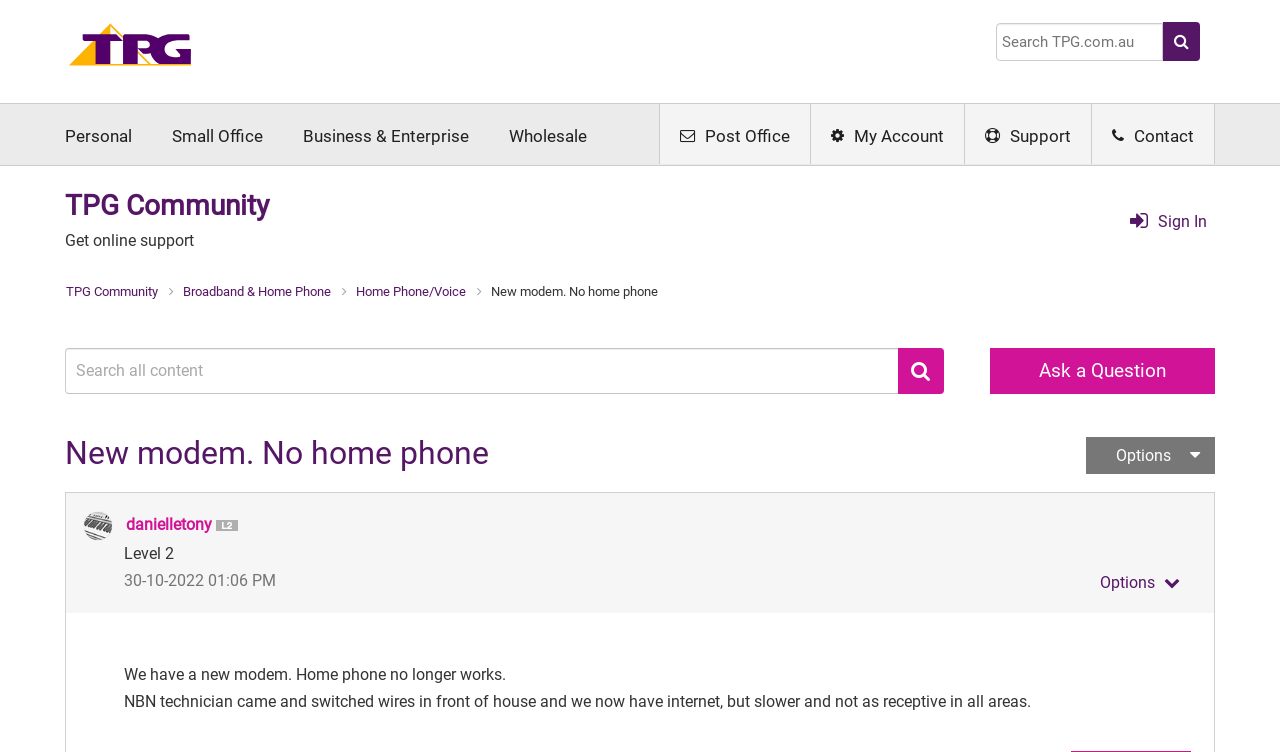Provide a brief response in the form of a single word or phrase:
What is the username of the person who posted?

danielletony